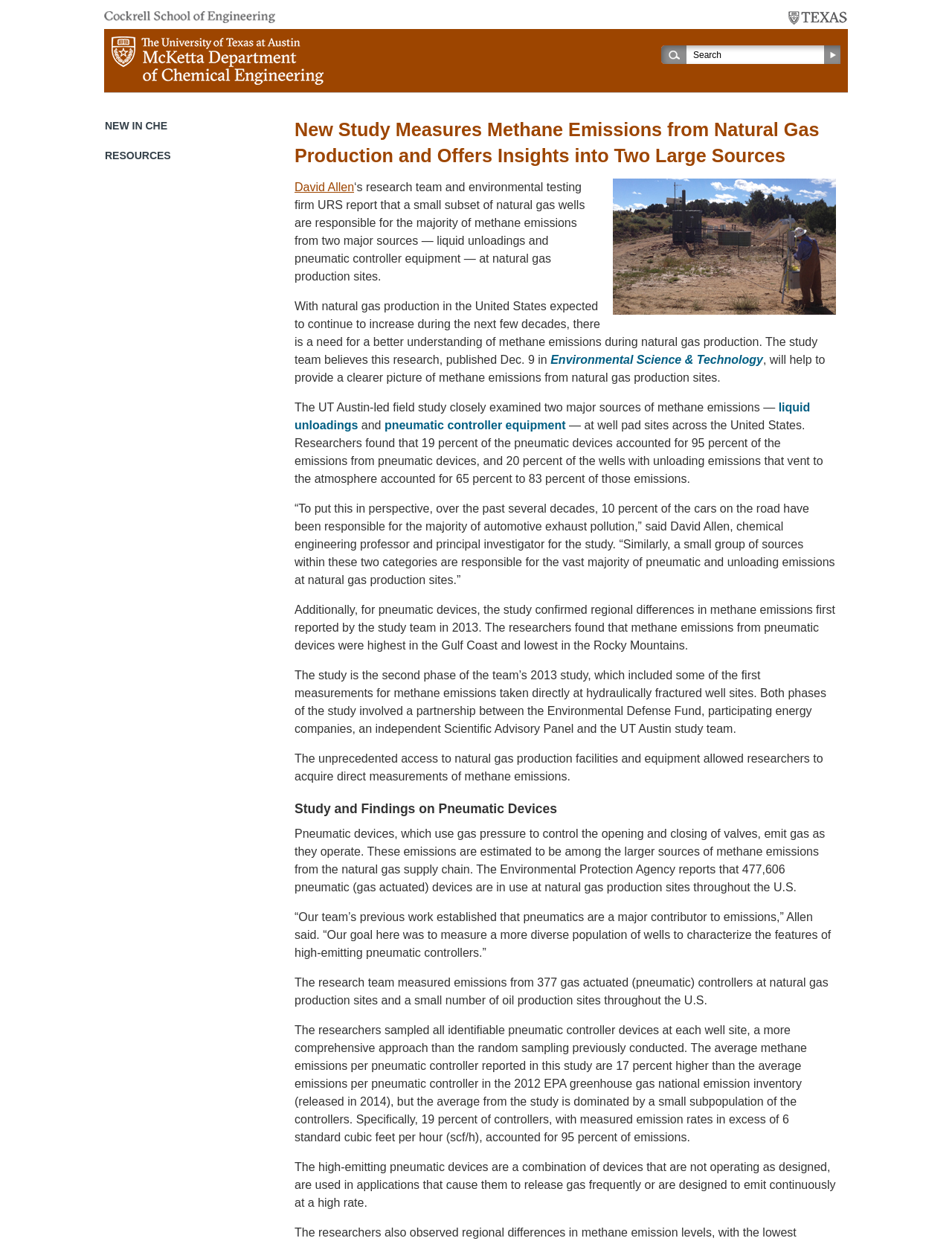Highlight the bounding box coordinates of the element that should be clicked to carry out the following instruction: "Search for a topic". The coordinates must be given as four float numbers ranging from 0 to 1, i.e., [left, top, right, bottom].

[0.728, 0.04, 0.866, 0.048]